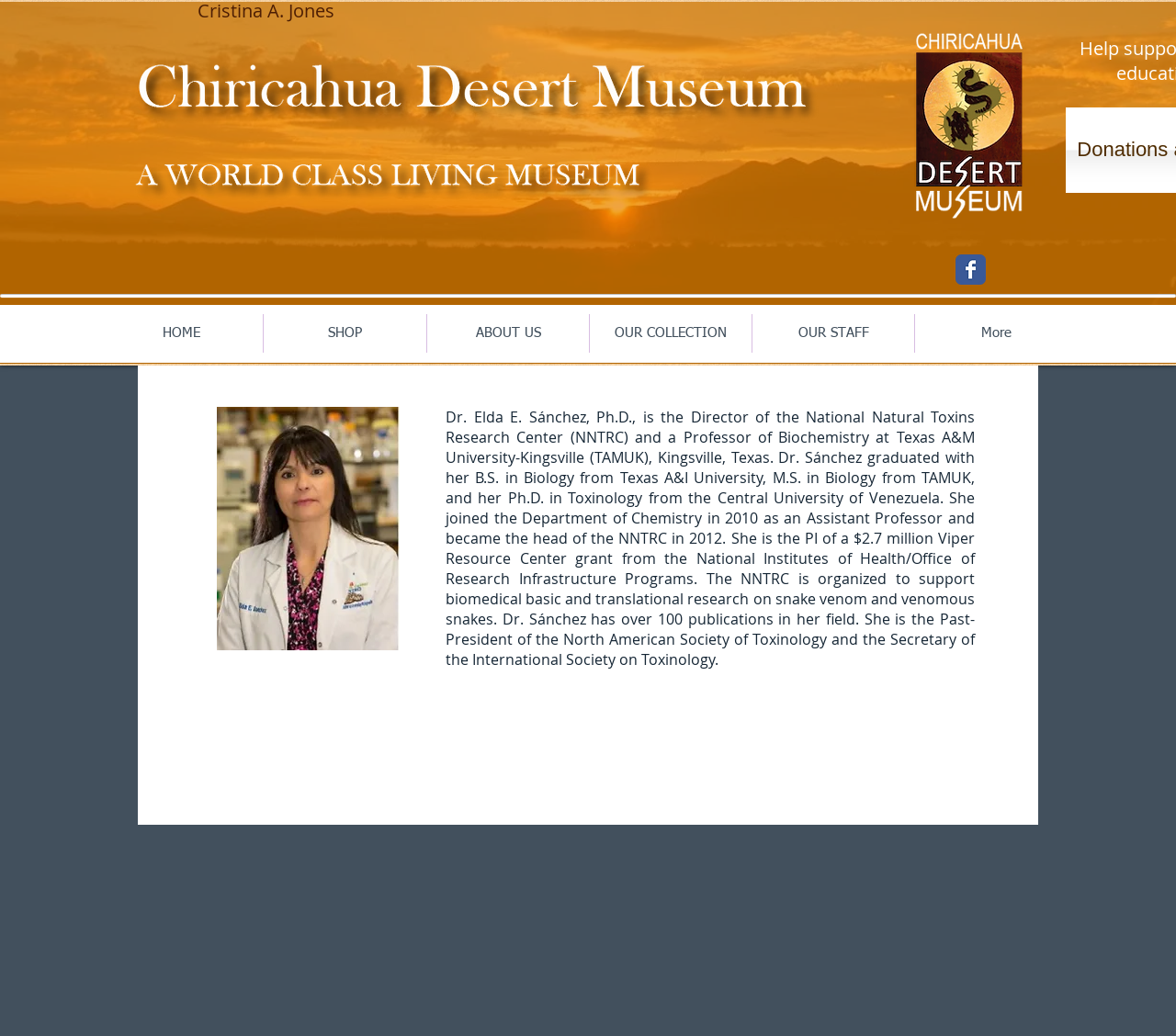Show the bounding box coordinates of the region that should be clicked to follow the instruction: "View Dr. Elda E. Sánchez's profile picture."

[0.184, 0.393, 0.34, 0.628]